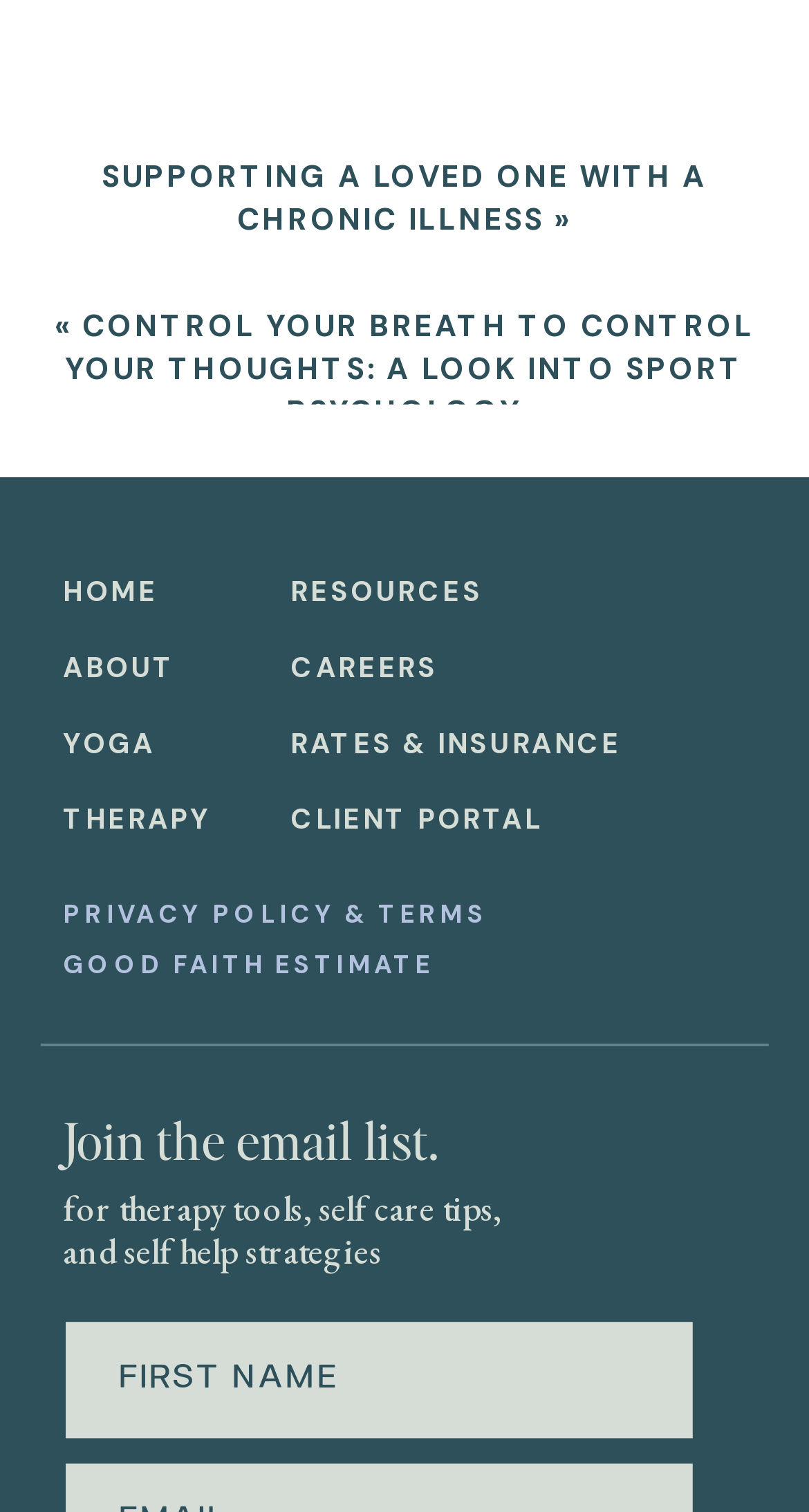What is the content of the image?
Answer the question with a single word or phrase by looking at the picture.

Unknown